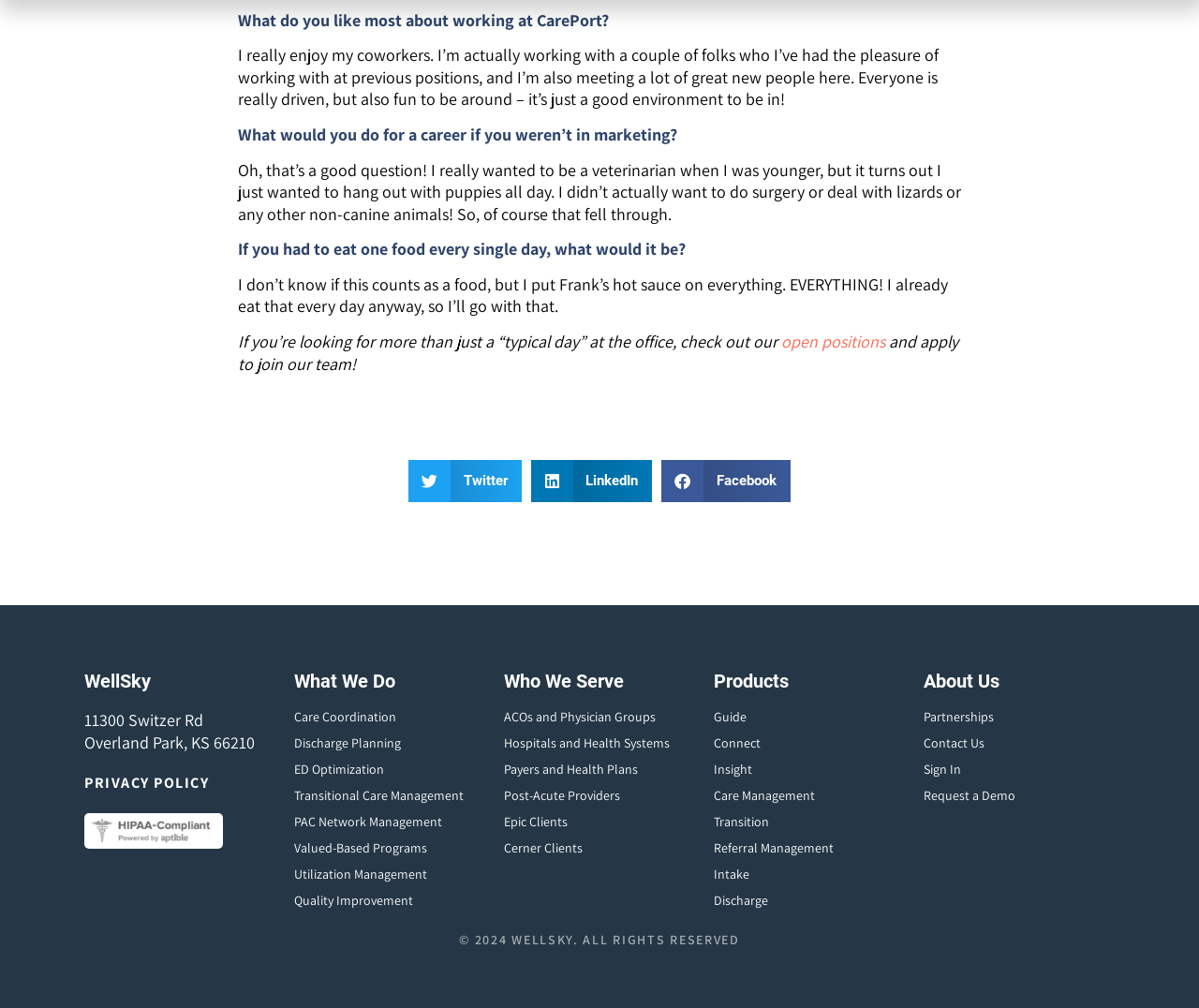What is the topic of the conversation in the quote?
From the image, provide a succinct answer in one word or a short phrase.

Working at CarePort